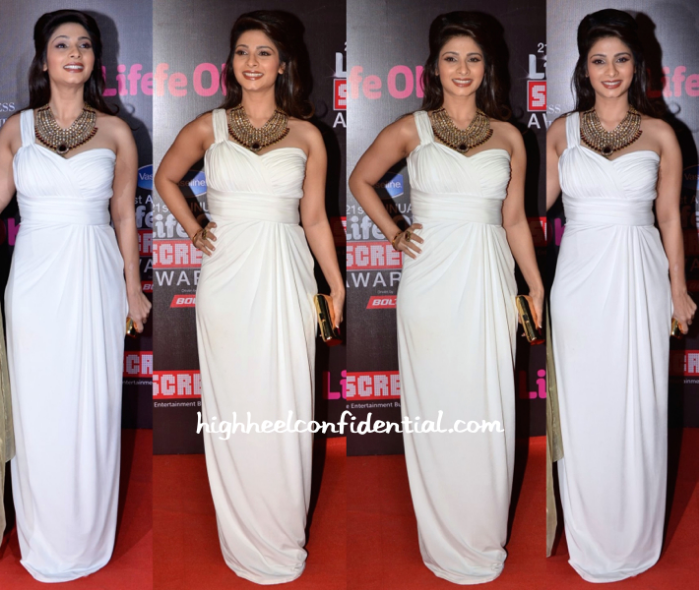Please reply to the following question using a single word or phrase: 
What is the color of Tanishaa Mukerjee's gown?

White